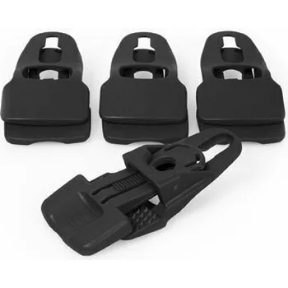Provide an in-depth description of the image.

The image showcases a set of four Holdon Tarp Holder Multiclip accessories in a sleek black design. These clips are designed for holding down tarps securely, making them ideal for camping or outdoor activities. The set includes three functional clips along with one adjustable buckle connector, enhancing versatility and ease of use. Priced at €9.90, these accessories are a practical addition to any outdoor gear collection, ensuring that tarps stay anchored in various weather conditions. Available in stock, they are perfect for campers looking to improve their setup efficiency.